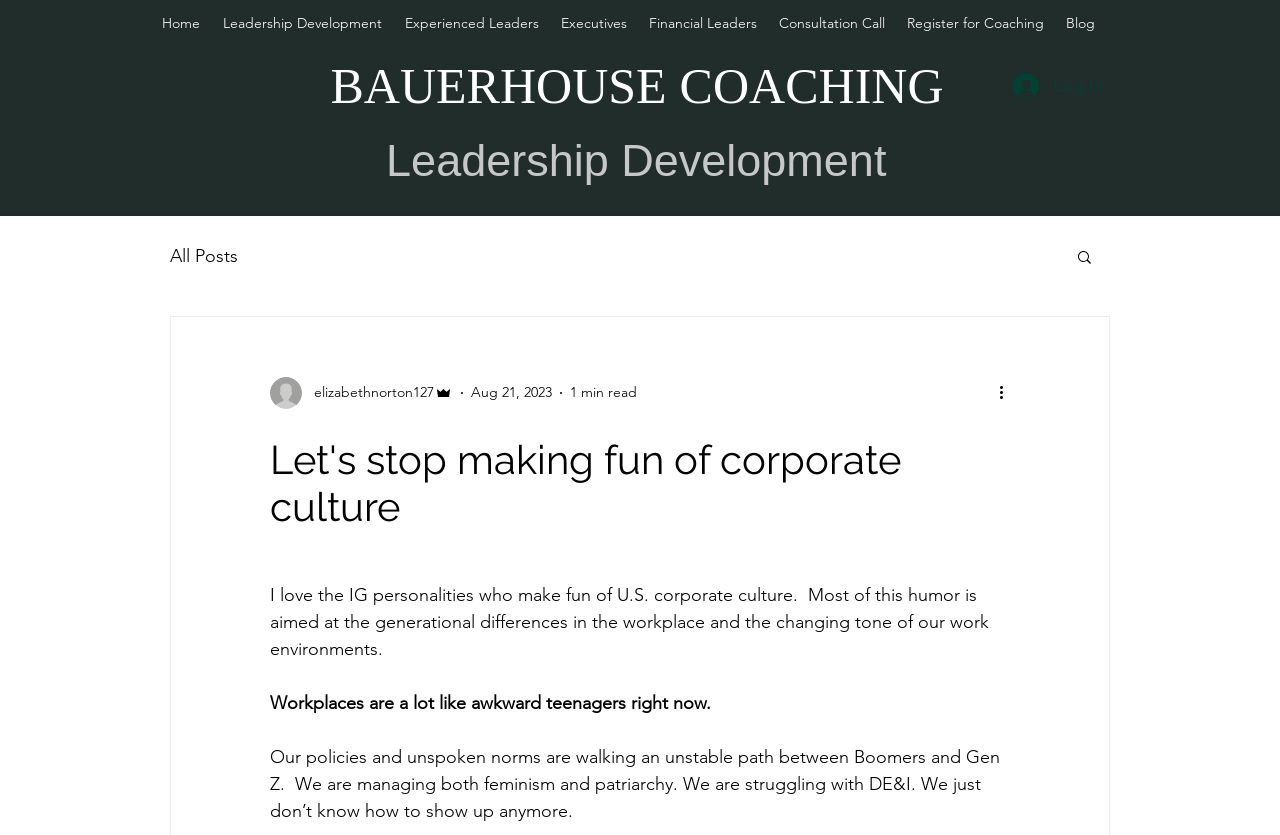Please identify the bounding box coordinates of where to click in order to follow the instruction: "Click on the 'Home' link".

[0.117, 0.0, 0.165, 0.055]